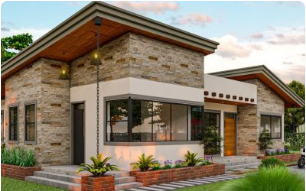What is the effect of the large windows?
From the screenshot, supply a one-word or short-phrase answer.

Allow natural light to flood in